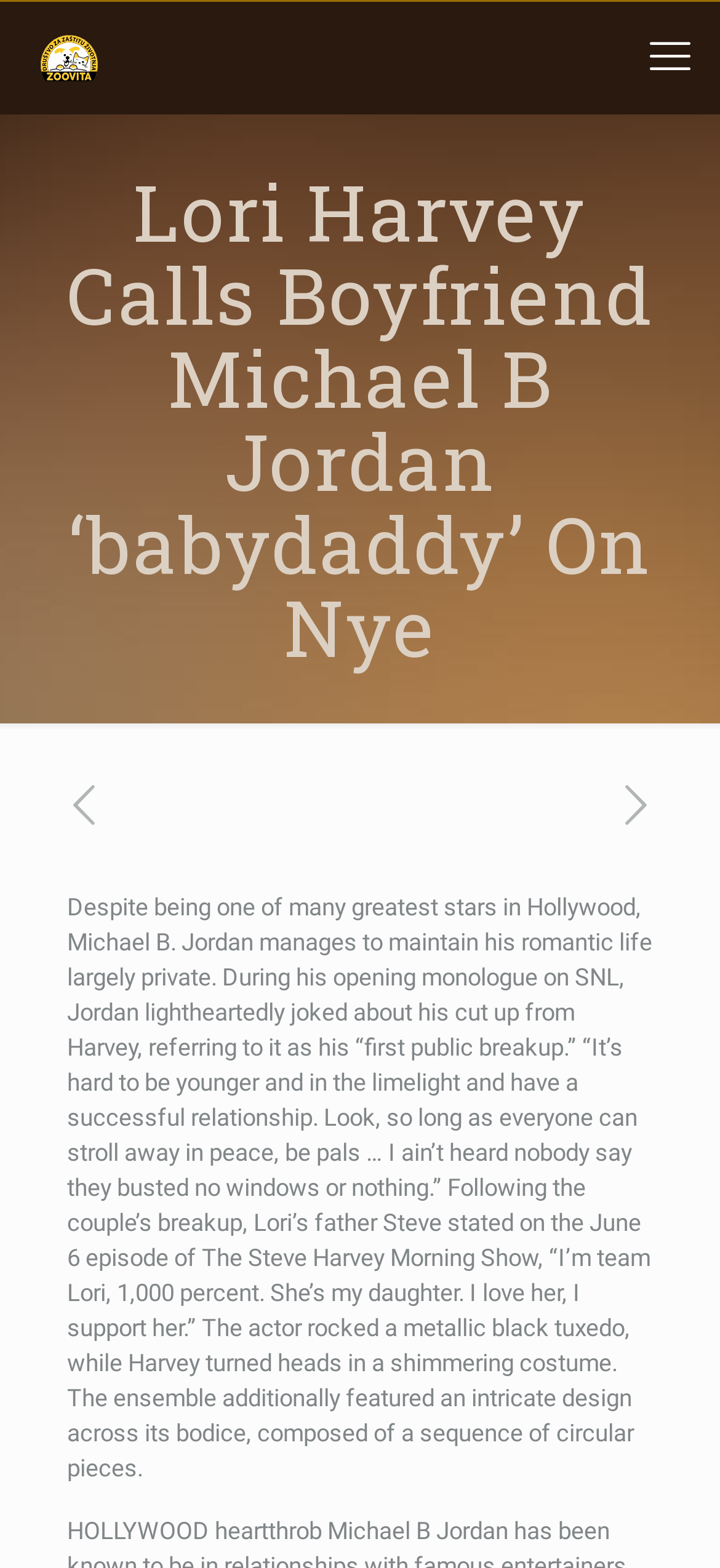What is the design feature of Lori Harvey's costume?
Provide an in-depth and detailed explanation in response to the question.

The webpage describes Lori Harvey's costume as having an intricate design across its bodice, composed of a sequence of circular pieces.